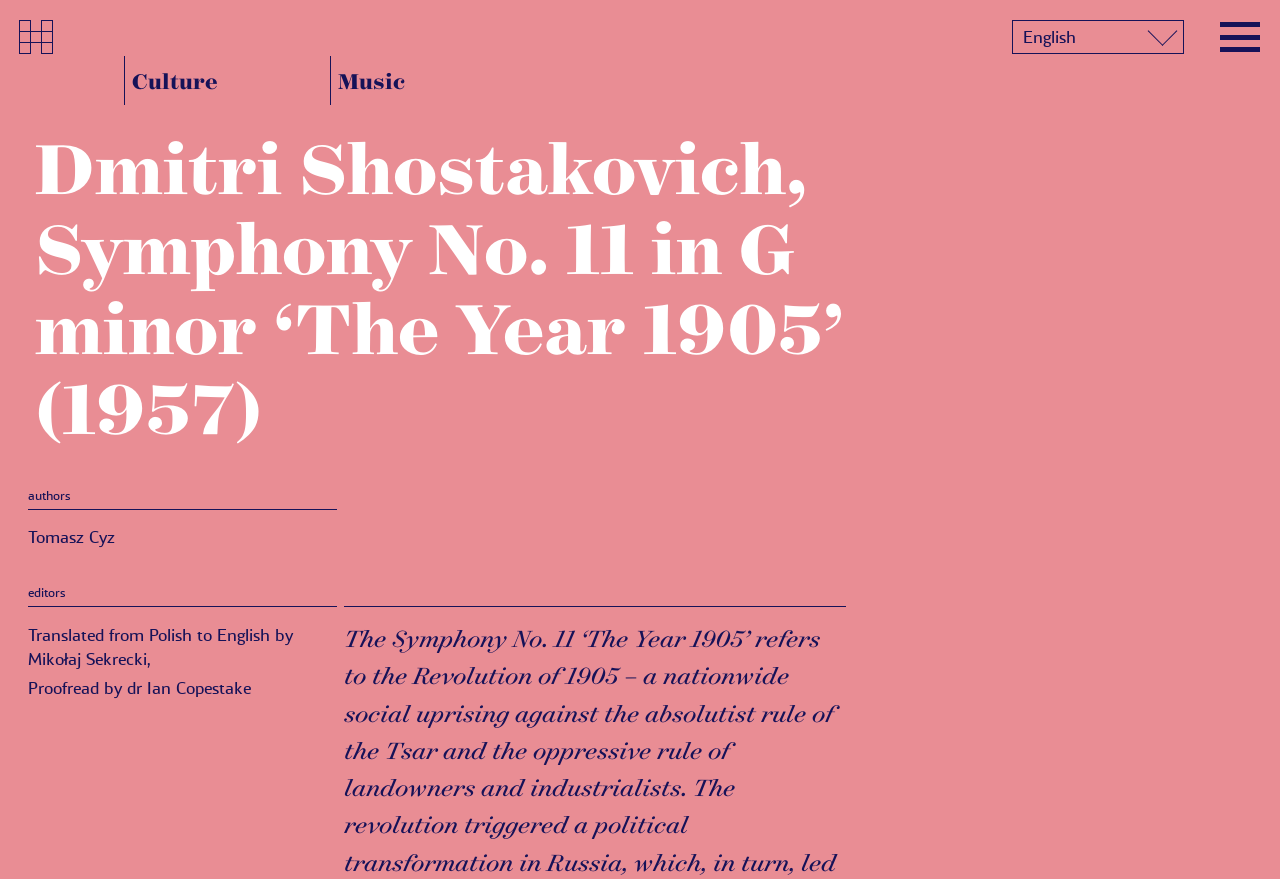With reference to the screenshot, provide a detailed response to the question below:
What is the language of the current page?

I found the answer by looking at the generic element that says 'Current language English. Click to change'. This indicates that the current language of the page is English.